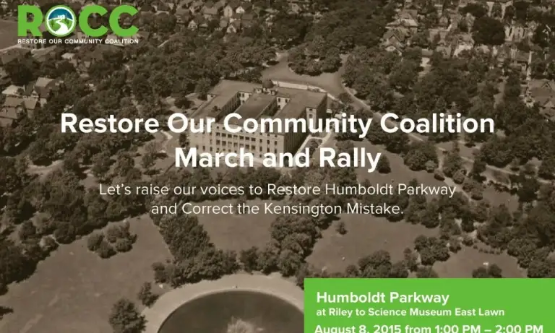What is the time duration of the march and rally?
Could you please answer the question thoroughly and with as much detail as possible?

The caption provides the event details, including the time duration of the march and rally, which is from 1:00 PM to 2:00 PM. This information is crucial for individuals who want to participate in the event and plan their schedule accordingly.